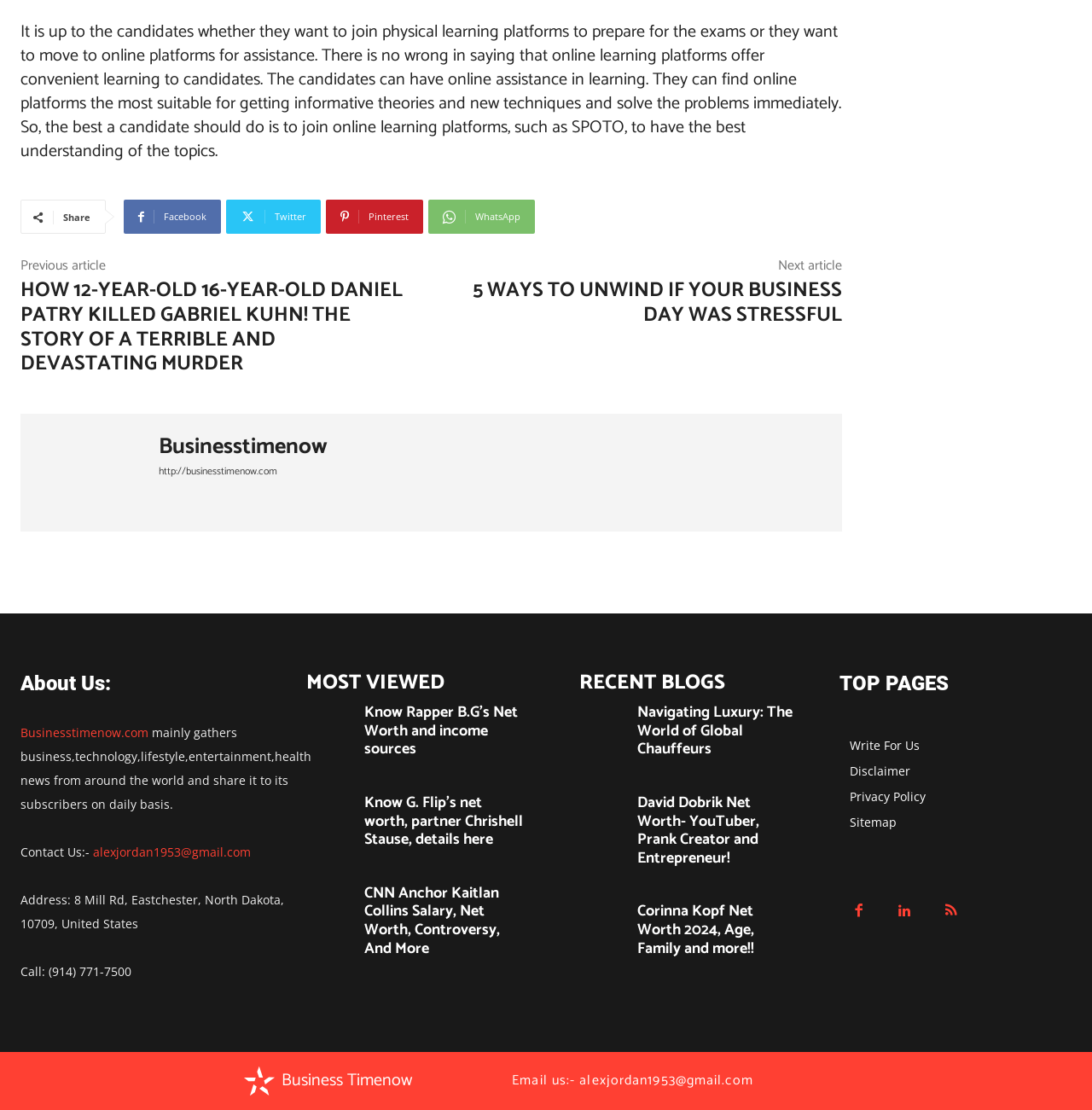Find the bounding box coordinates of the element to click in order to complete the given instruction: "View the most viewed article 'Know Rapper B.G’s Net Worth and income sources'."

[0.269, 0.63, 0.322, 0.667]